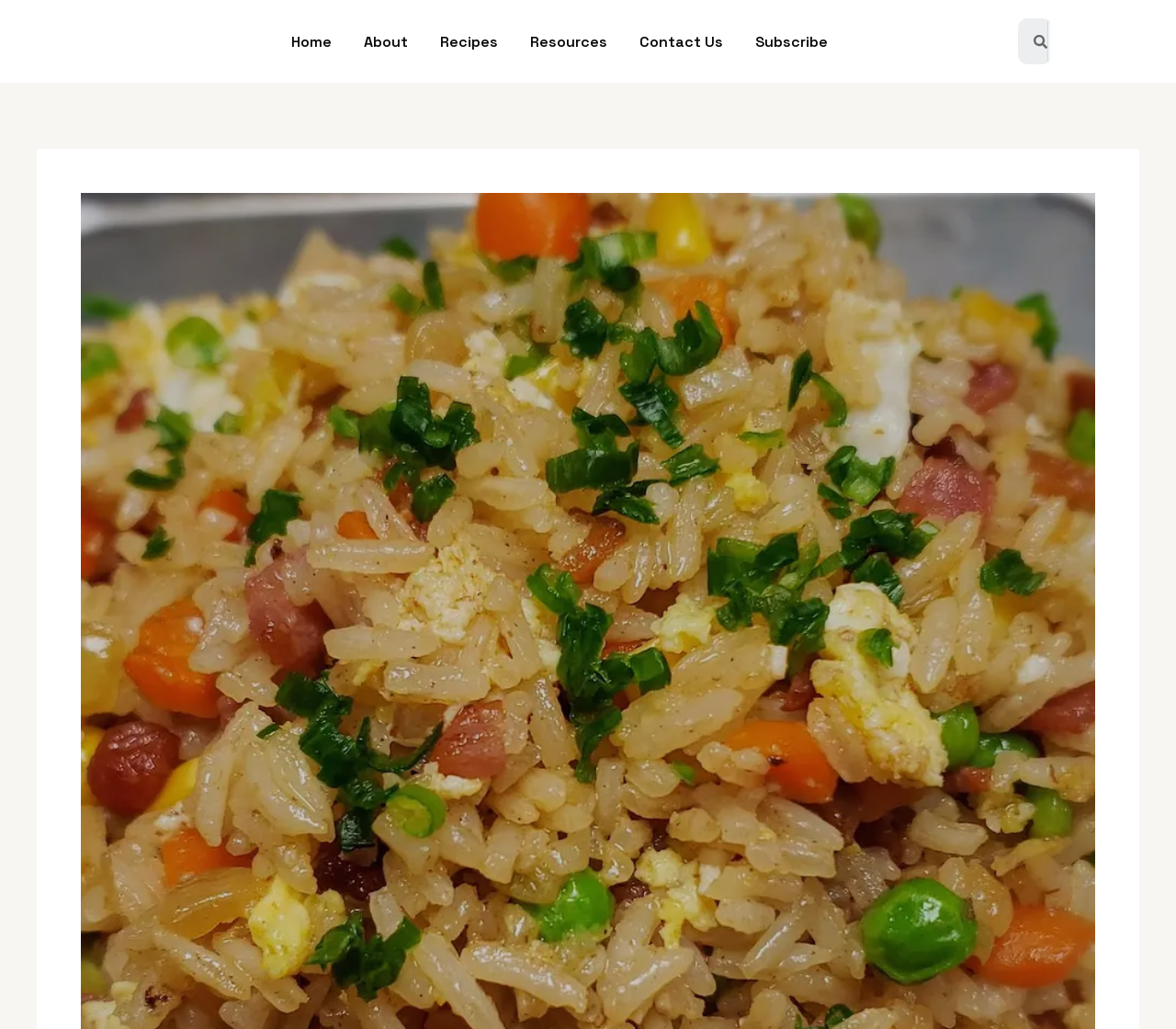What is the first menu item?
Answer the question with detailed information derived from the image.

By examining the navigation menu, I found that the first menu item is 'Home', which is located at the top-left corner of the webpage.